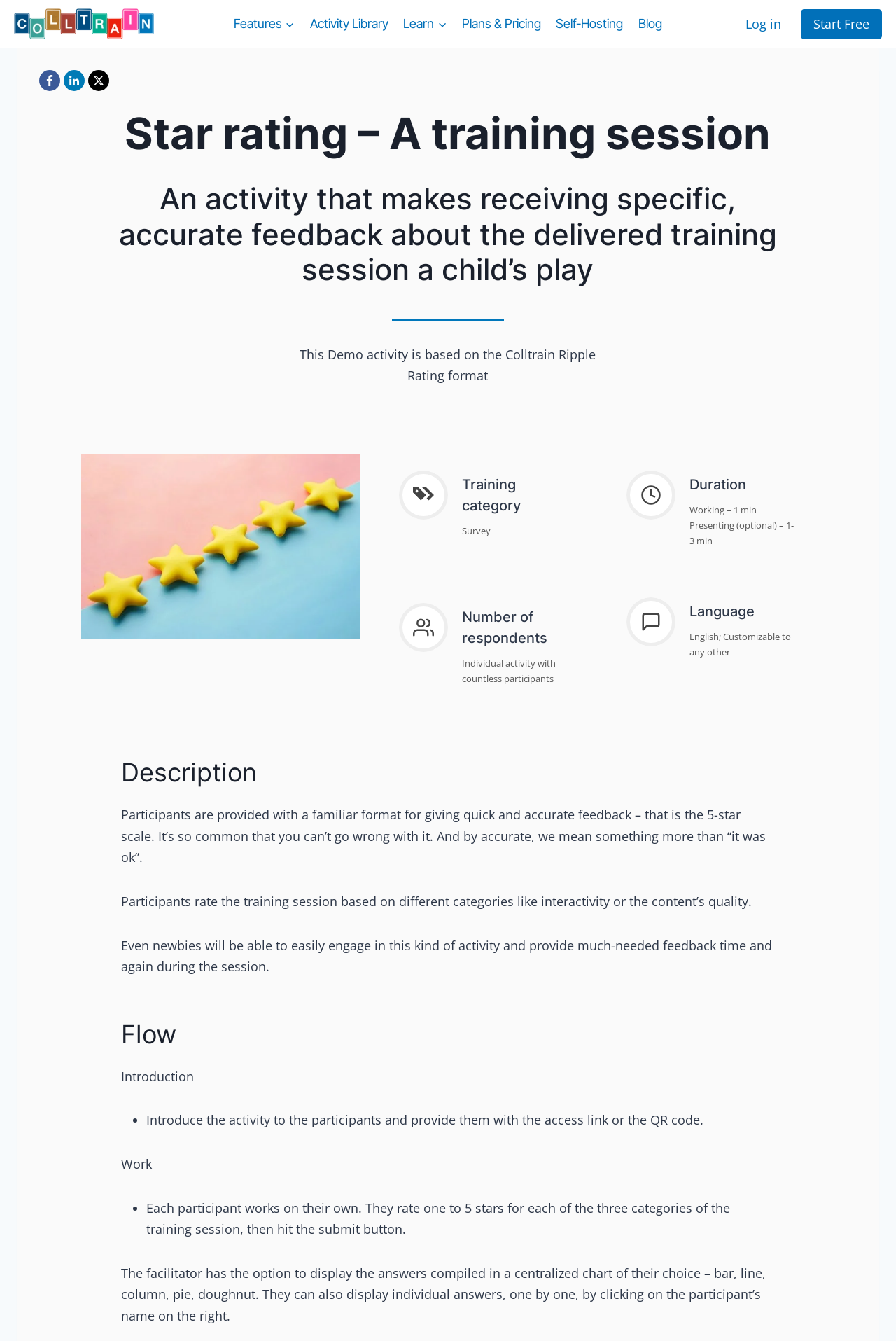Articulate a detailed summary of the webpage's content and design.

This webpage is about a training session activity called "Star rating" provided by Colltrain Library. At the top left corner, there is a link to the Colltrain website, accompanied by a small image. Next to it, there is a primary navigation menu with links to various features, including "Features", "Activity Library", "Learn", "Plans & Pricing", "Self-Hosting", and "Blog". 

On the top right corner, there are two links: "Log in" and "Start Free", with three social media links (Facebook, LinkedIn, and X) below them. 

The main content of the webpage is divided into several sections. The first section has a heading "Star rating – A training session" and a subheading that describes the activity as a way to receive specific and accurate feedback about the delivered training session. 

Below this section, there is a horizontal separator, followed by a description of the demo activity, which is based on the Colltrain Ripple. There is also an image related to the star rating activity. 

The next section has several headings, including "Training category", "Number of respondents", "Duration", and "Language", each with corresponding static text providing more information about the activity. 

Further down, there is a section with a heading "Description" that explains how participants provide feedback using a 5-star scale, rating the training session based on different categories. 

The final section has a heading "Flow" that outlines the steps involved in the activity, including introduction, work, and presentation of results.